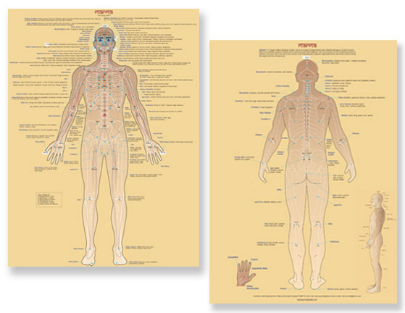Paint a vivid picture with your description of the image.

The image showcases a set of two large Marma Posters, each measuring 17 by 22 inches. These educational charts are designed to illustrate the crucial Marma points of the human body, highlighting their significance in Ayurveda and Siddha medicine. The posters depict both the front and back views of the human figure, accompanied by detailed annotations pointing out various Marma locations, which are essential energy points linked to different organs and body systems.

Each poster features intricate diagrams that indicate the placement of these vital points, along with explanations about their therapeutic importance. Marma therapy, a traditional practice rooted in ancient texts such as the Atharva Veda, emphasizes the role of these points in promoting health through techniques like massage and herbal treatments. The artwork is credited to Aaron Staengl (Ananta), reflecting a blend of artistry and educational content to enhance understanding of Marma therapies.